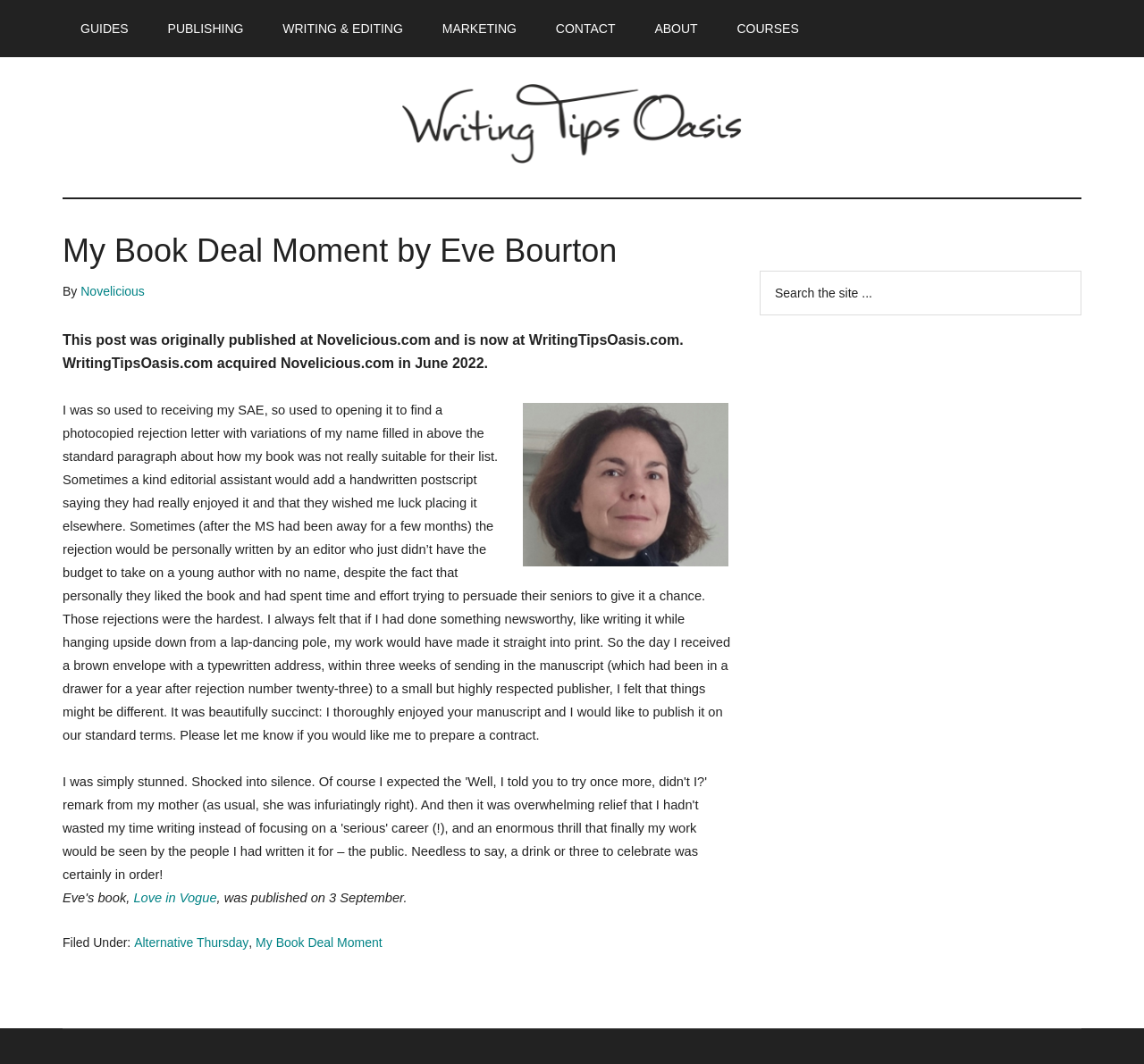What is the title of the book?
Please provide a comprehensive answer to the question based on the webpage screenshot.

I determined the answer by looking at the link 'Love in Vogue' in the article, which is associated with the publication date of the book. The title of the book is 'Love in Vogue'.